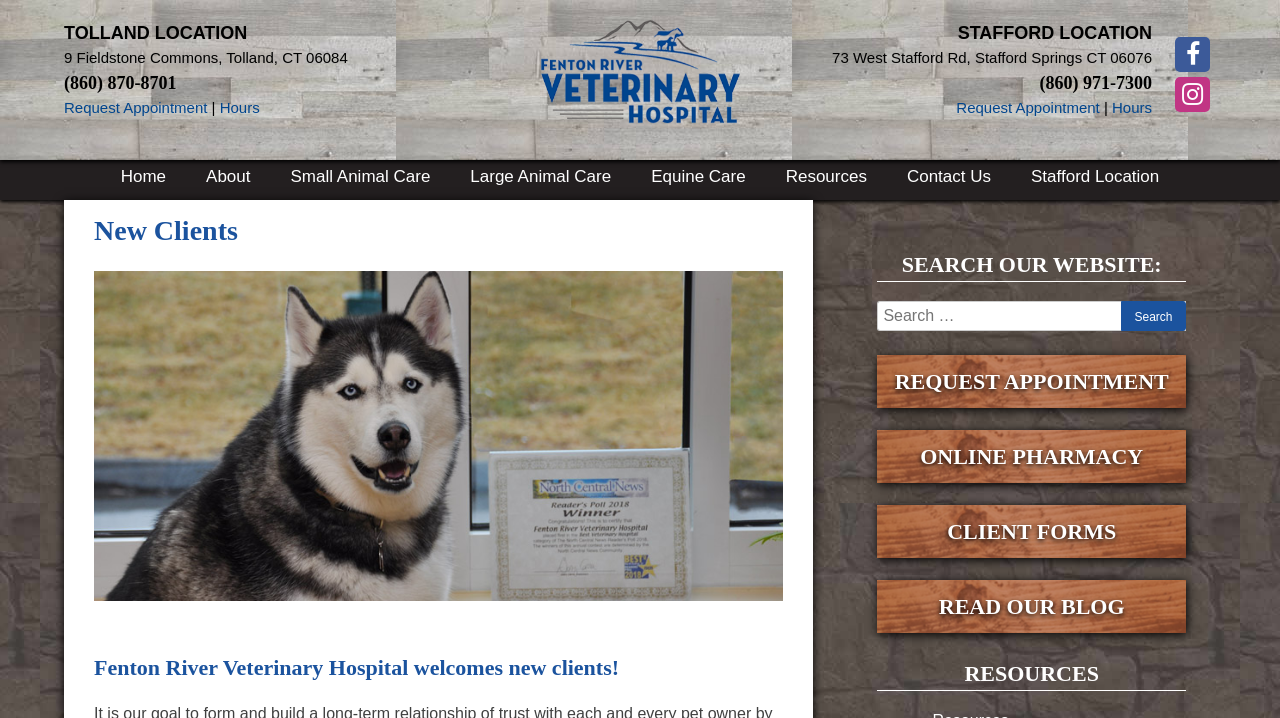What is the address of the Tolland location?
Using the visual information, reply with a single word or short phrase.

9 Fieldstone Commons, Tolland, CT 06084